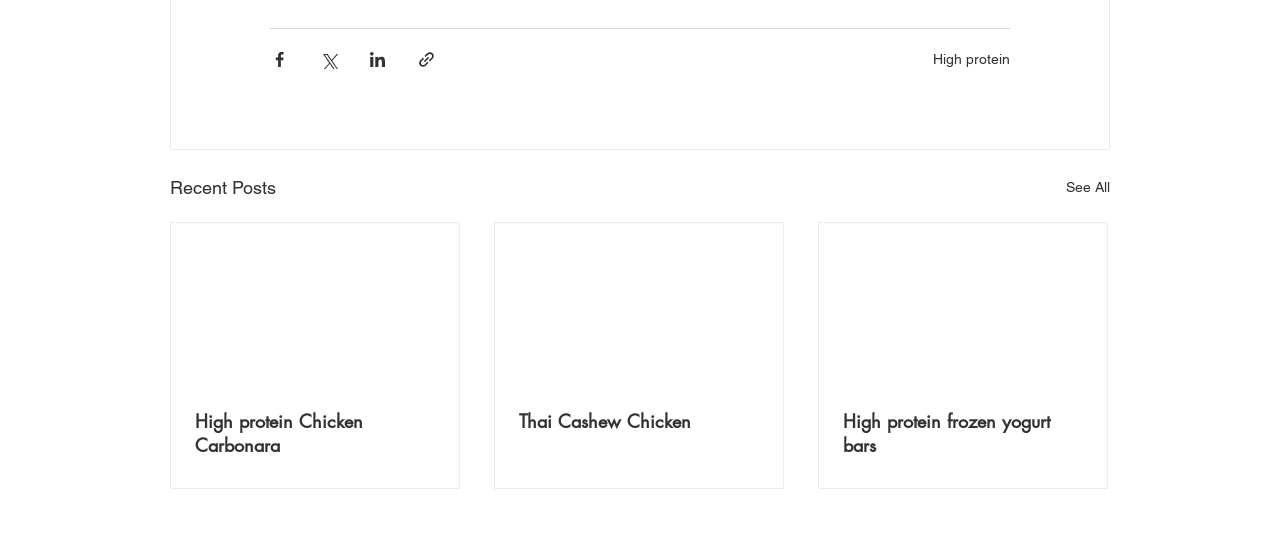Specify the bounding box coordinates (top-left x, top-left y, bottom-right x, bottom-right y) of the UI element in the screenshot that matches this description: Thai Cashew Chicken

[0.405, 0.766, 0.593, 0.811]